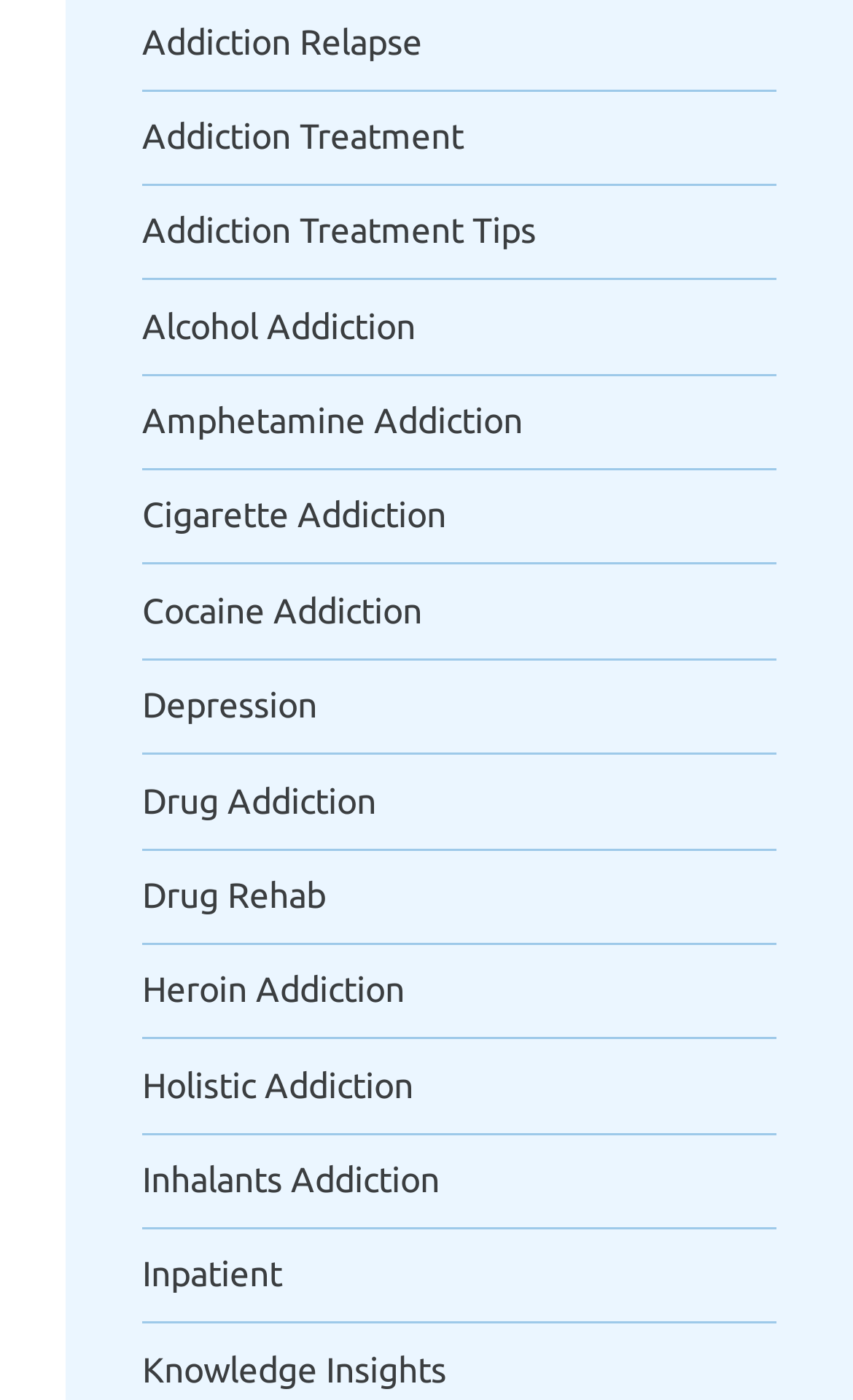Based on the image, please elaborate on the answer to the following question:
How many types of addiction are mentioned on the webpage?

By counting the number of links related to specific types of addiction, such as 'Alcohol Addiction', 'Amphetamine Addiction', 'Cocaine Addiction', and others, I can determine that there are 10 types of addiction mentioned on the webpage.